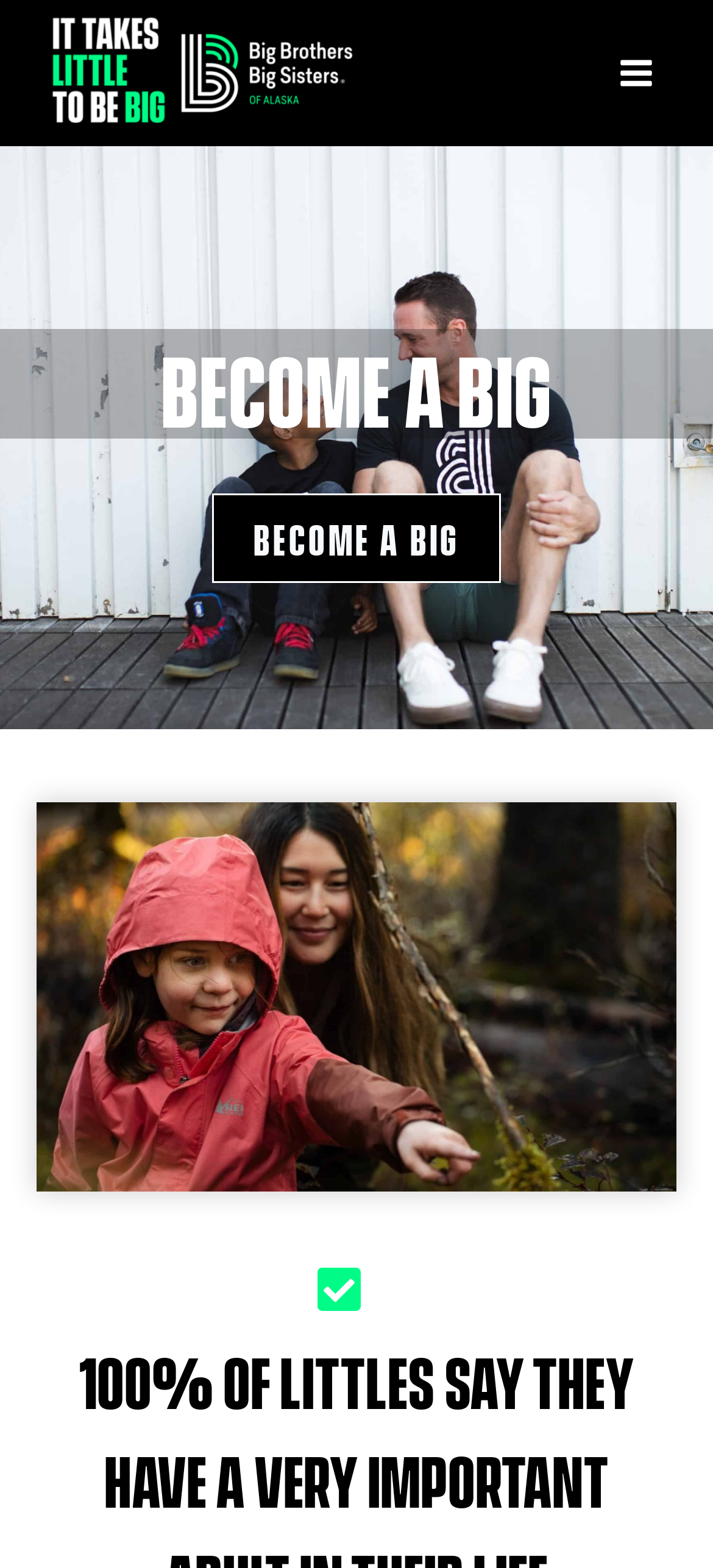Given the element description alt="BBBSAK", identify the bounding box coordinates for the UI element on the webpage screenshot. The format should be (top-left x, top-left y, bottom-right x, bottom-right y), with values between 0 and 1.

[0.062, 0.006, 0.51, 0.087]